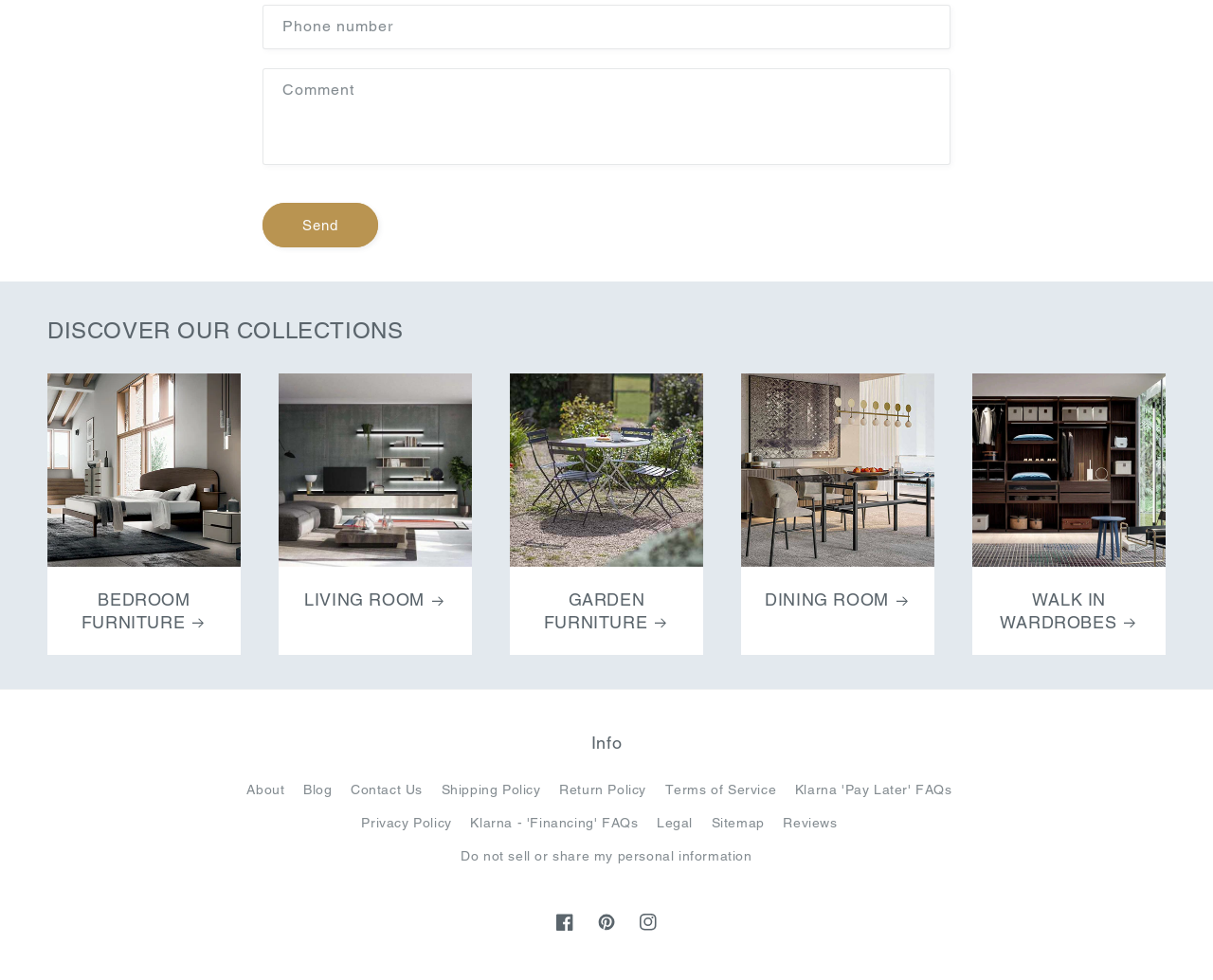Locate the bounding box of the UI element defined by this description: "Terms of Service". The coordinates should be given as four float numbers between 0 and 1, formatted as [left, top, right, bottom].

[0.548, 0.789, 0.64, 0.823]